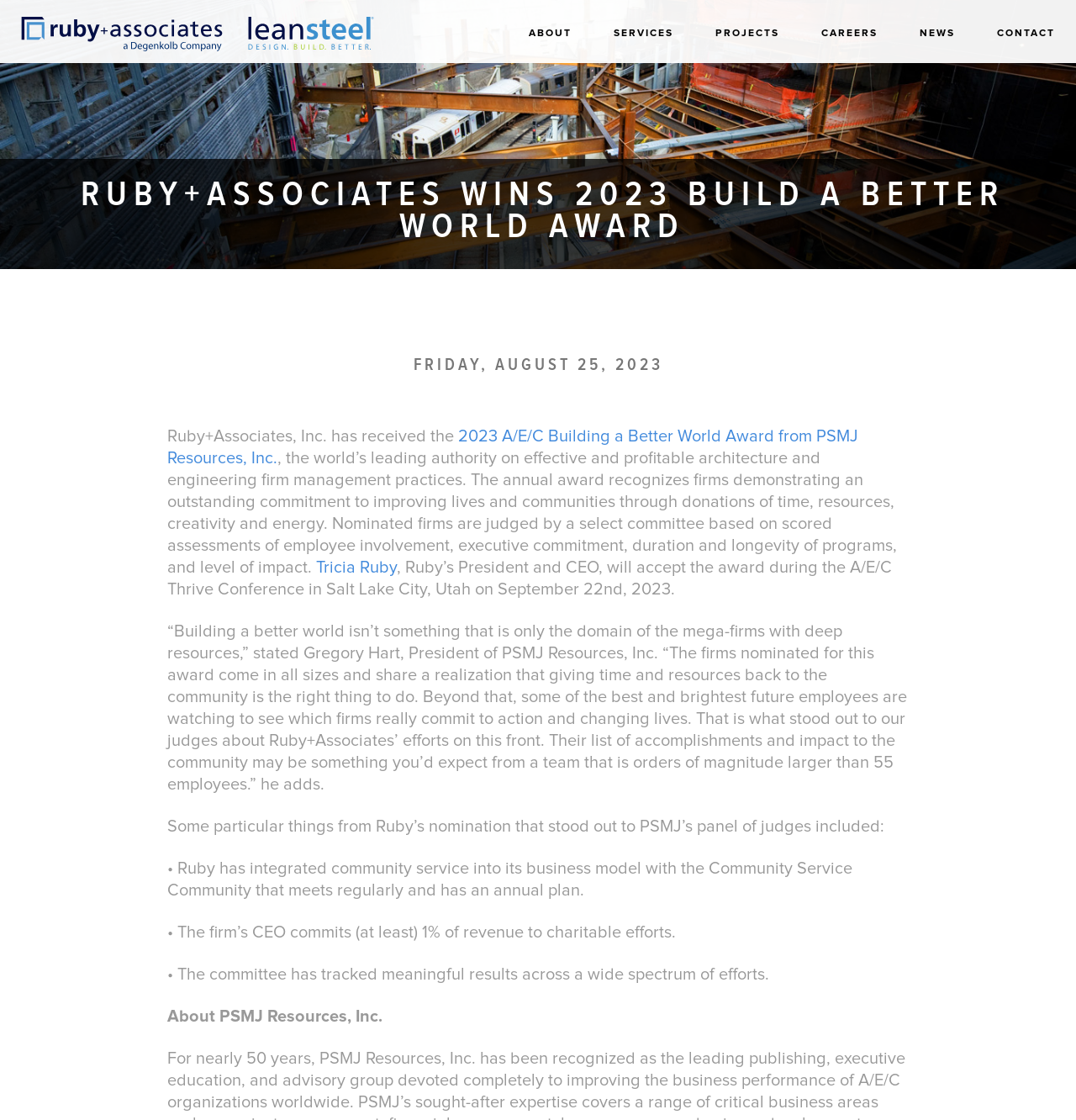Provide the bounding box for the UI element matching this description: "Tricia Ruby".

[0.294, 0.5, 0.369, 0.515]